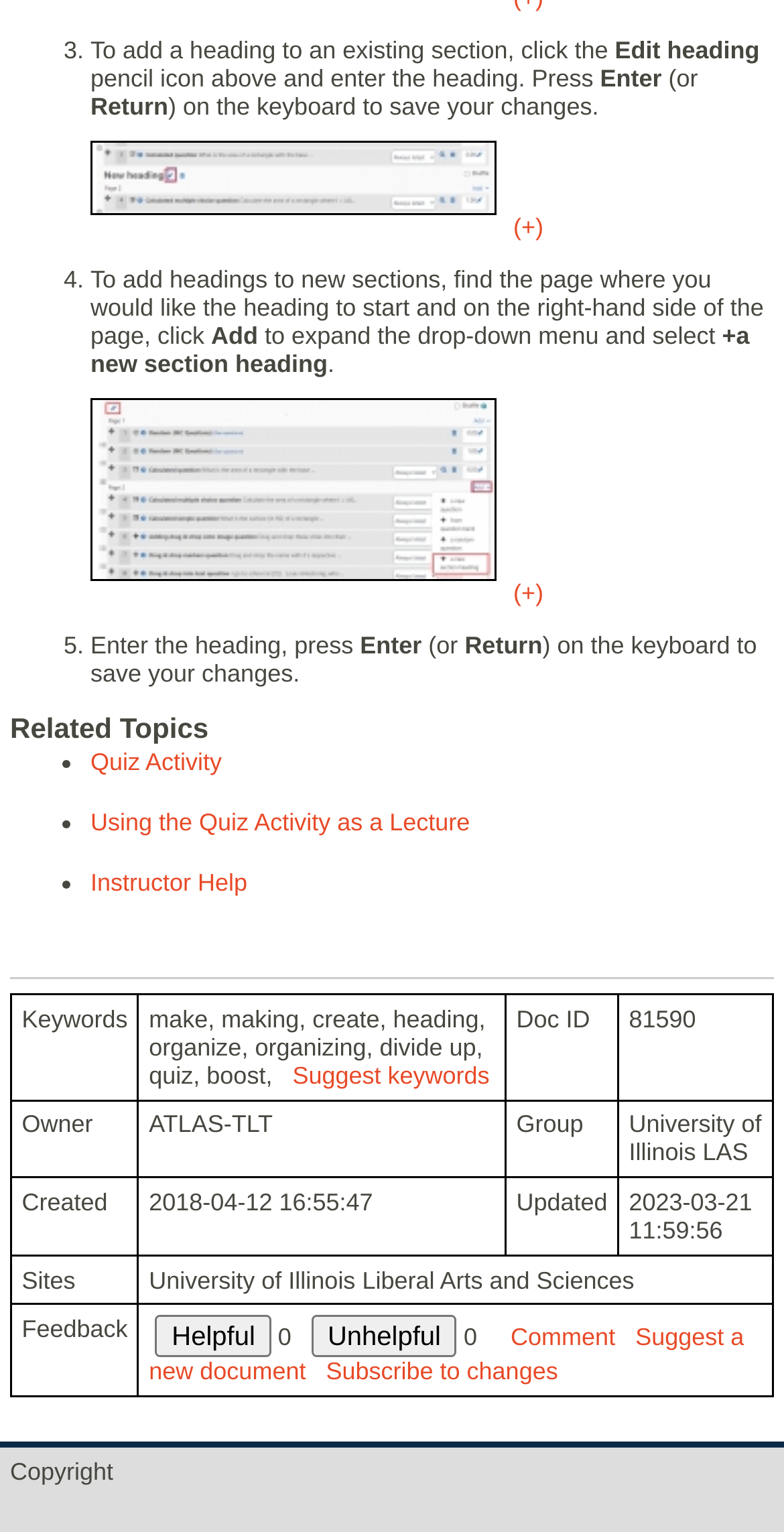Answer in one word or a short phrase: 
What is the topic of the related topics section?

Quiz Activity